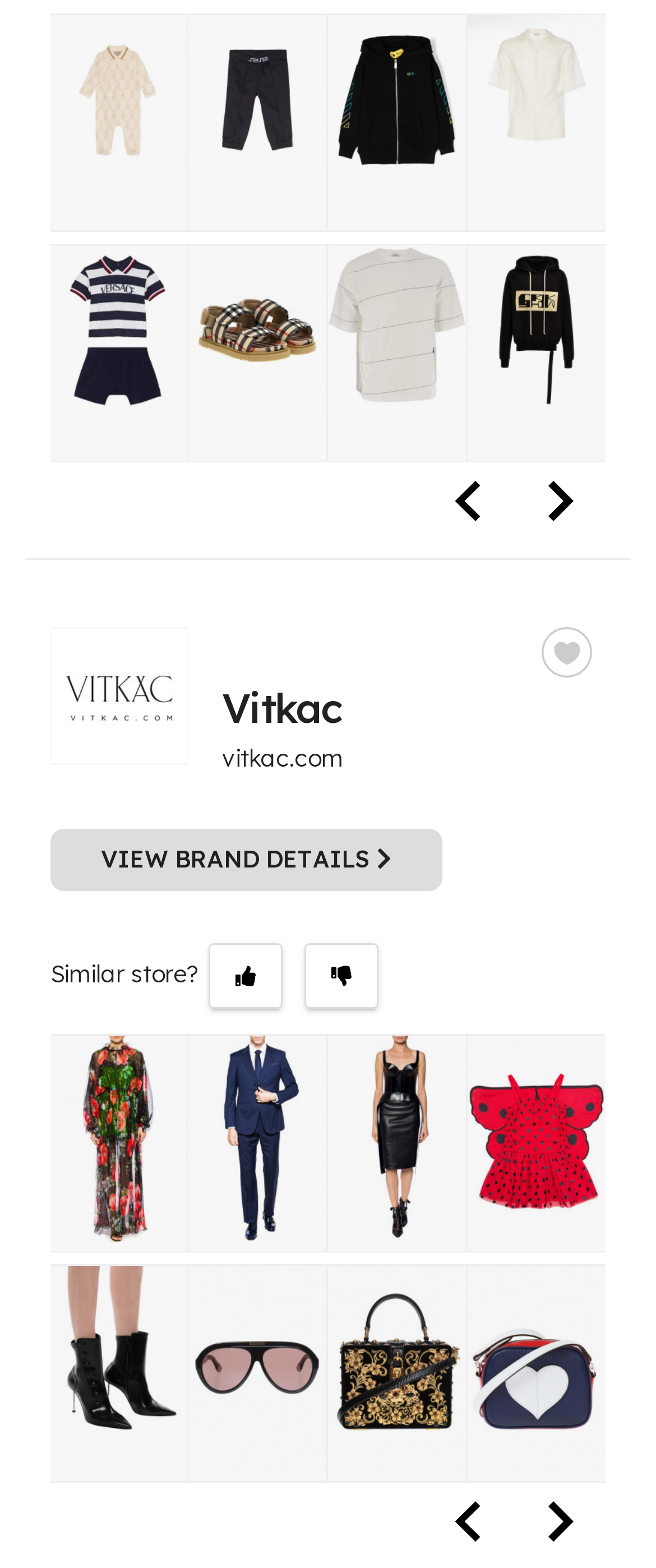How many links are displayed on the webpage?
Please provide a full and detailed response to the question.

I counted the number of links displayed on the webpage, and there are 14 links in total. They are links to products, brands, and other pages, each with a bounding box coordinate and a text description.